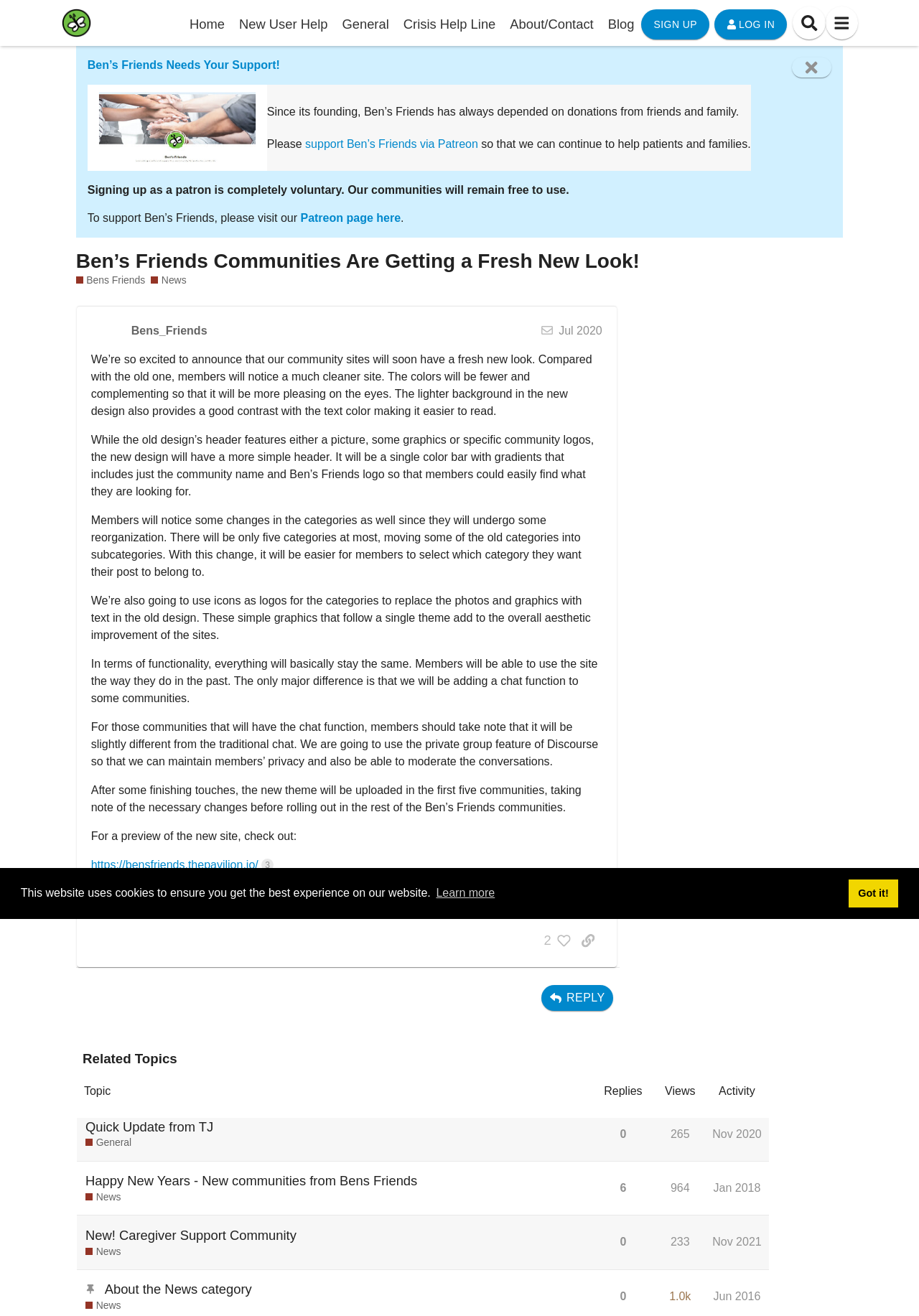Determine the coordinates of the bounding box for the clickable area needed to execute this instruction: "Click the 'SIGN UP' button".

[0.698, 0.007, 0.772, 0.03]